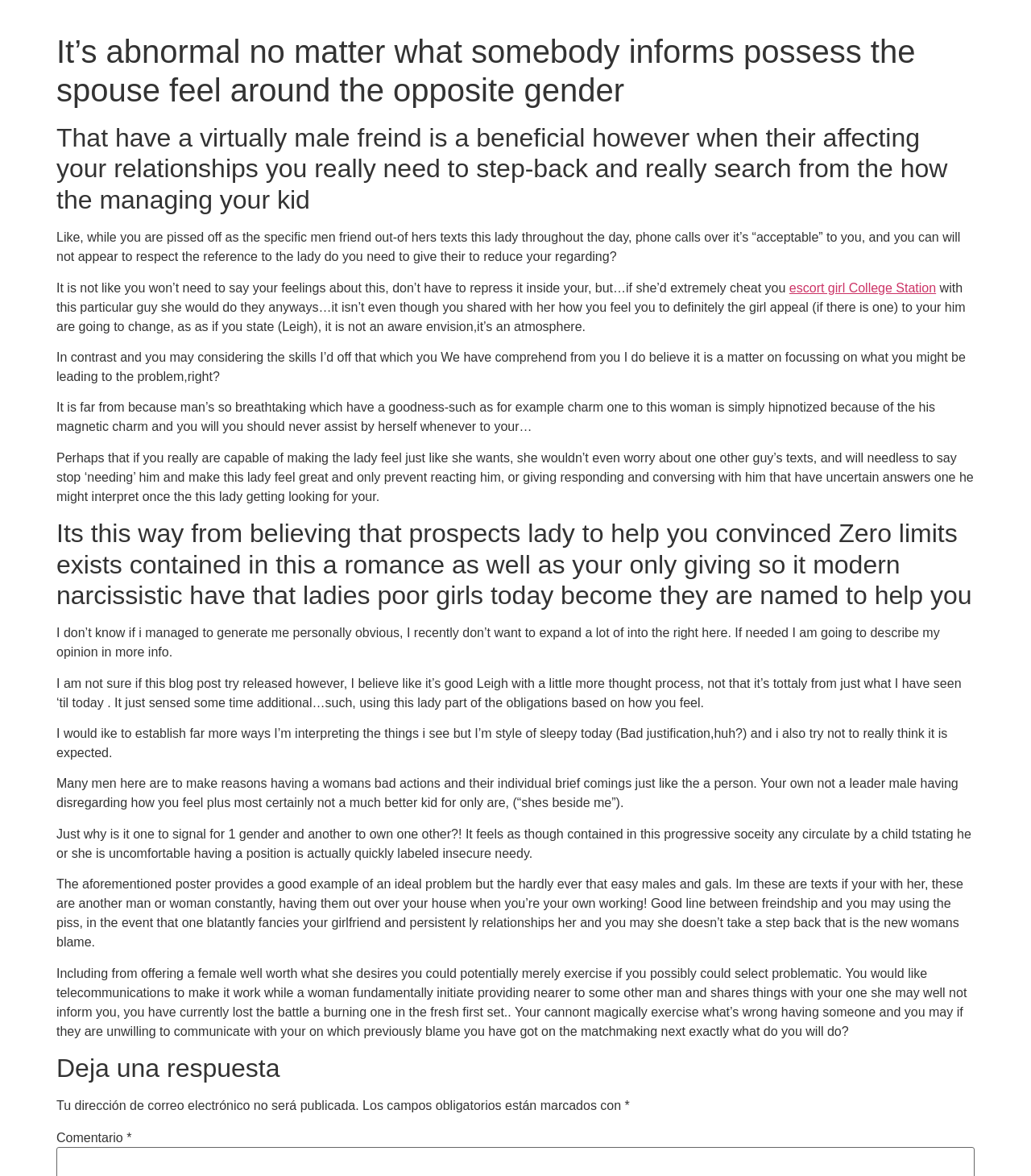Answer the question using only a single word or phrase: 
What is the main topic of this webpage?

Relationship issues